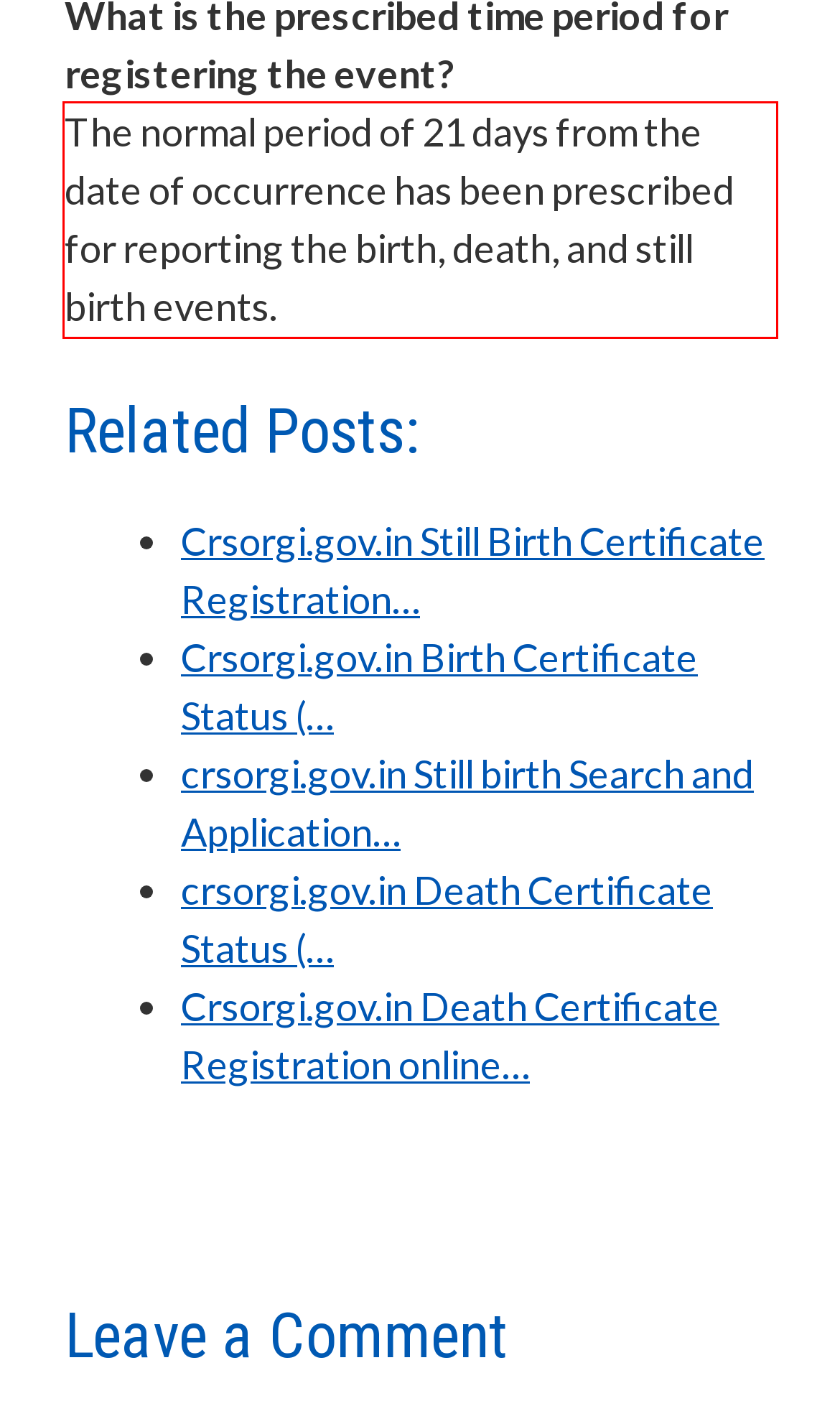Please identify and extract the text from the UI element that is surrounded by a red bounding box in the provided webpage screenshot.

The normal period of 21 days from the date of occurrence has been prescribed for reporting the birth, death, and still birth events.